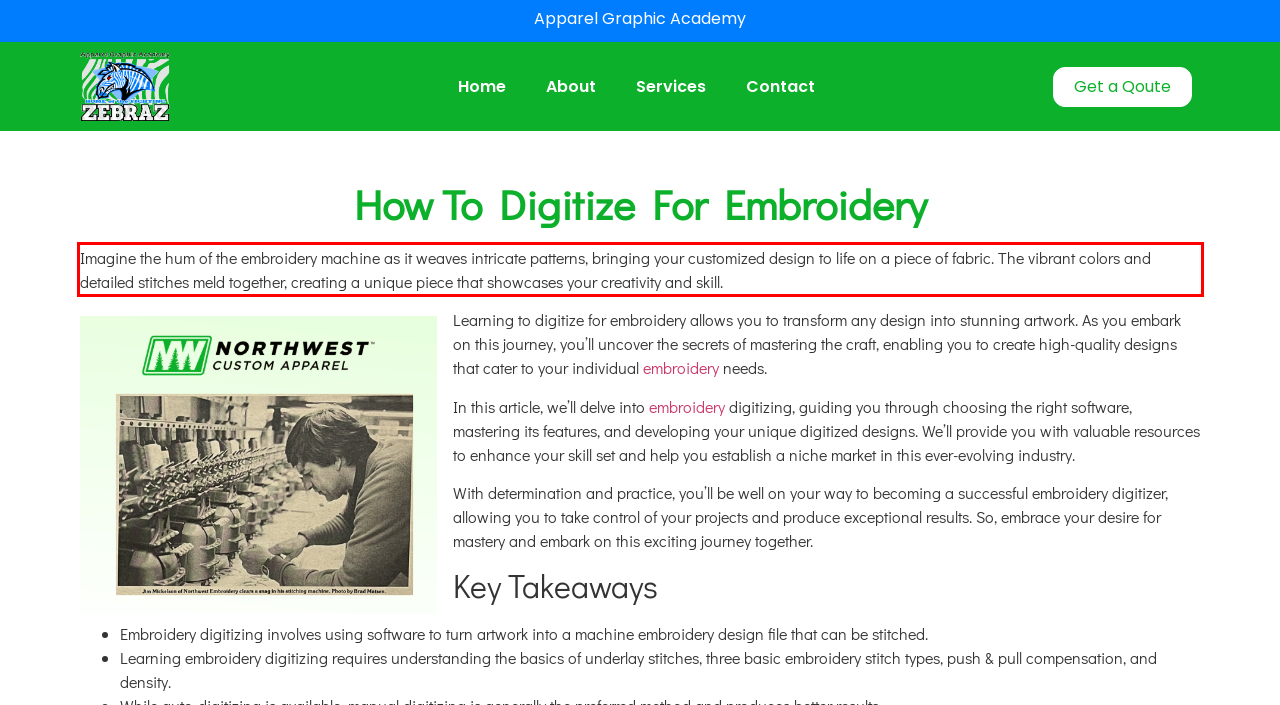Please perform OCR on the text content within the red bounding box that is highlighted in the provided webpage screenshot.

Imagine the hum of the embroidery machine as it weaves intricate patterns, bringing your customized design to life on a piece of fabric. The vibrant colors and detailed stitches meld together, creating a unique piece that showcases your creativity and skill.